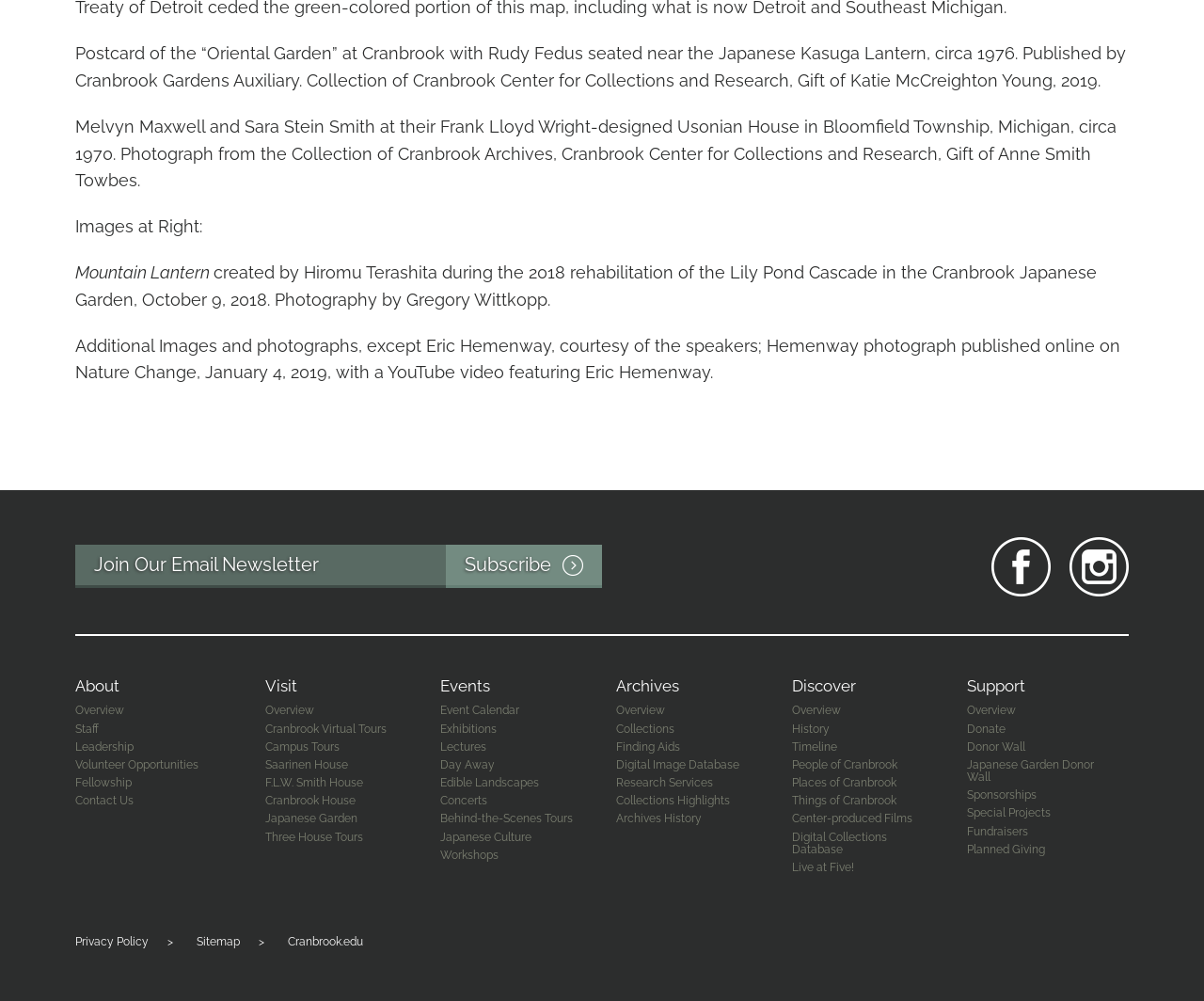Please locate the bounding box coordinates of the element that should be clicked to complete the given instruction: "Learn about the Archives".

[0.512, 0.676, 0.564, 0.695]